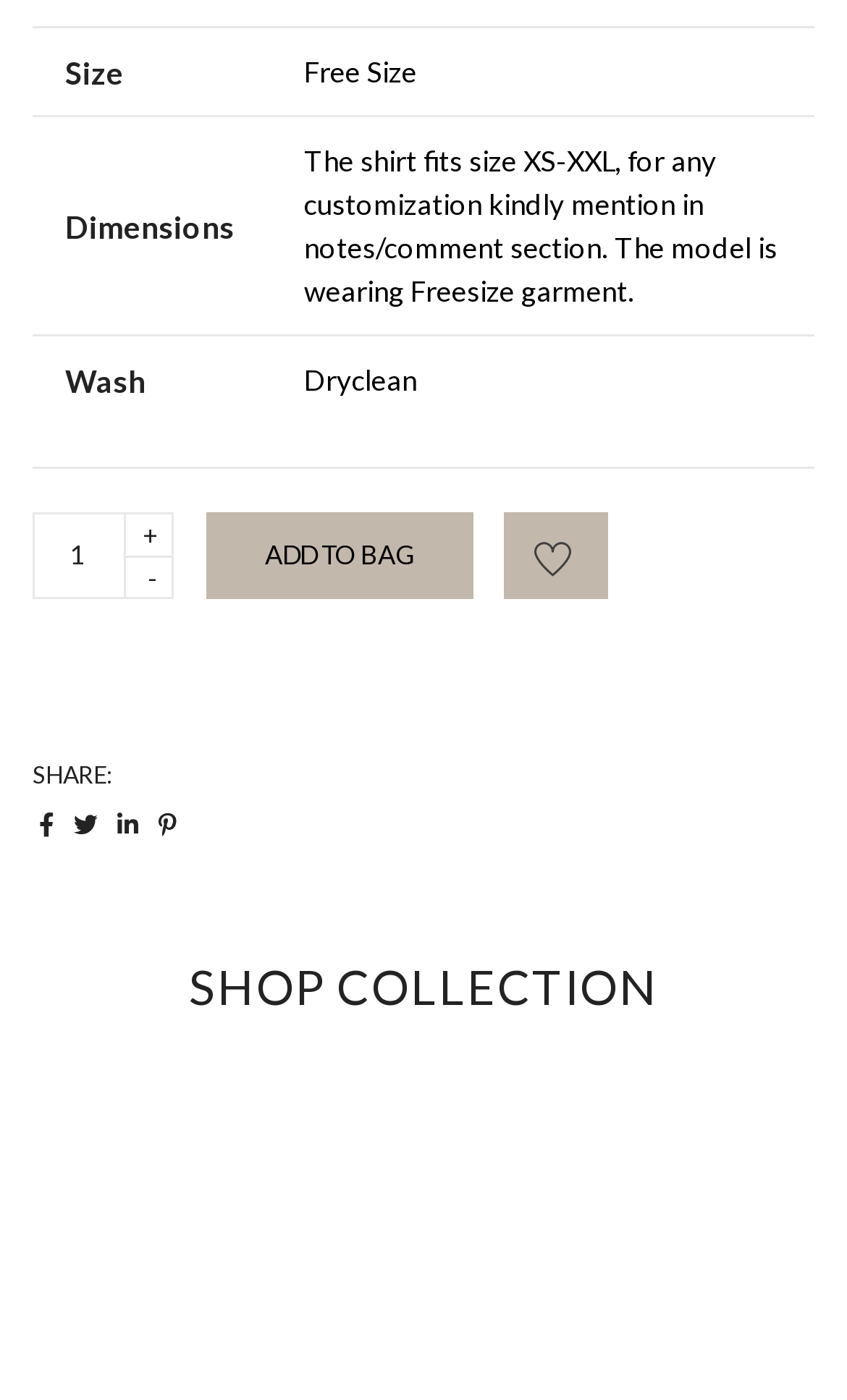Please identify the bounding box coordinates of the element that needs to be clicked to perform the following instruction: "View collection".

[0.0, 0.688, 1.0, 0.723]